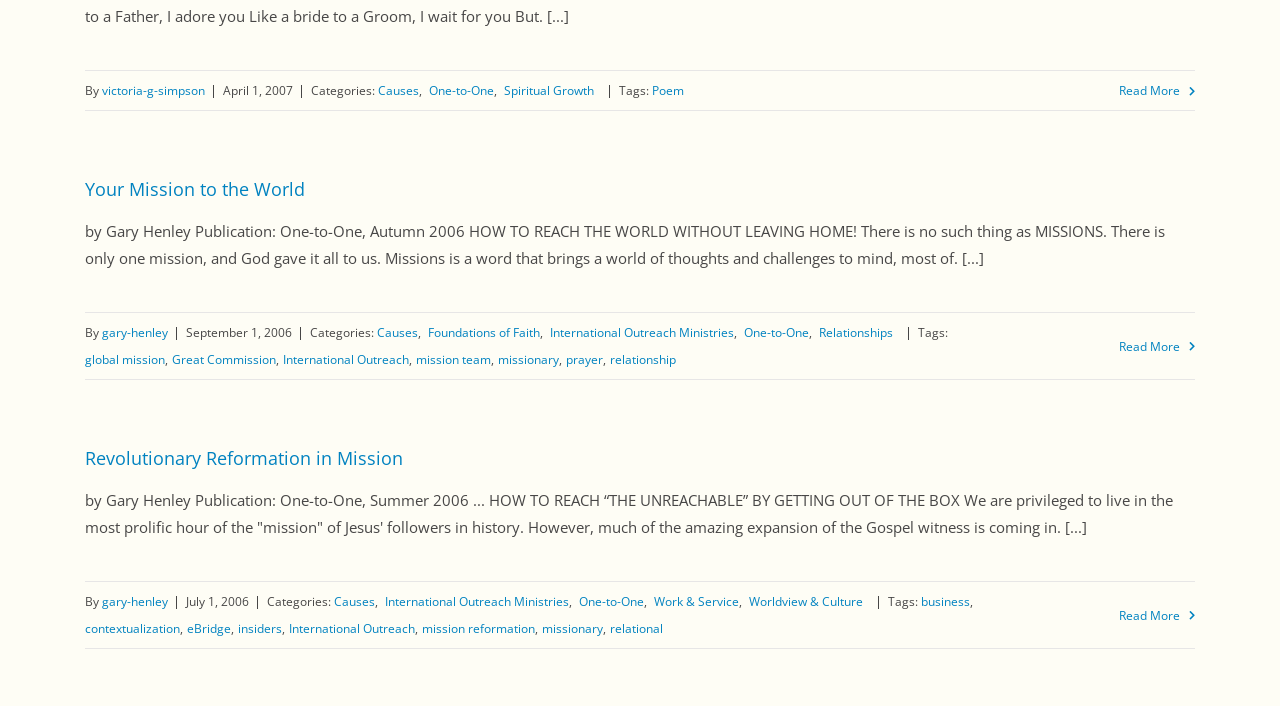Provide the bounding box coordinates for the UI element that is described as: "victoria-g-simpson".

[0.08, 0.117, 0.16, 0.141]